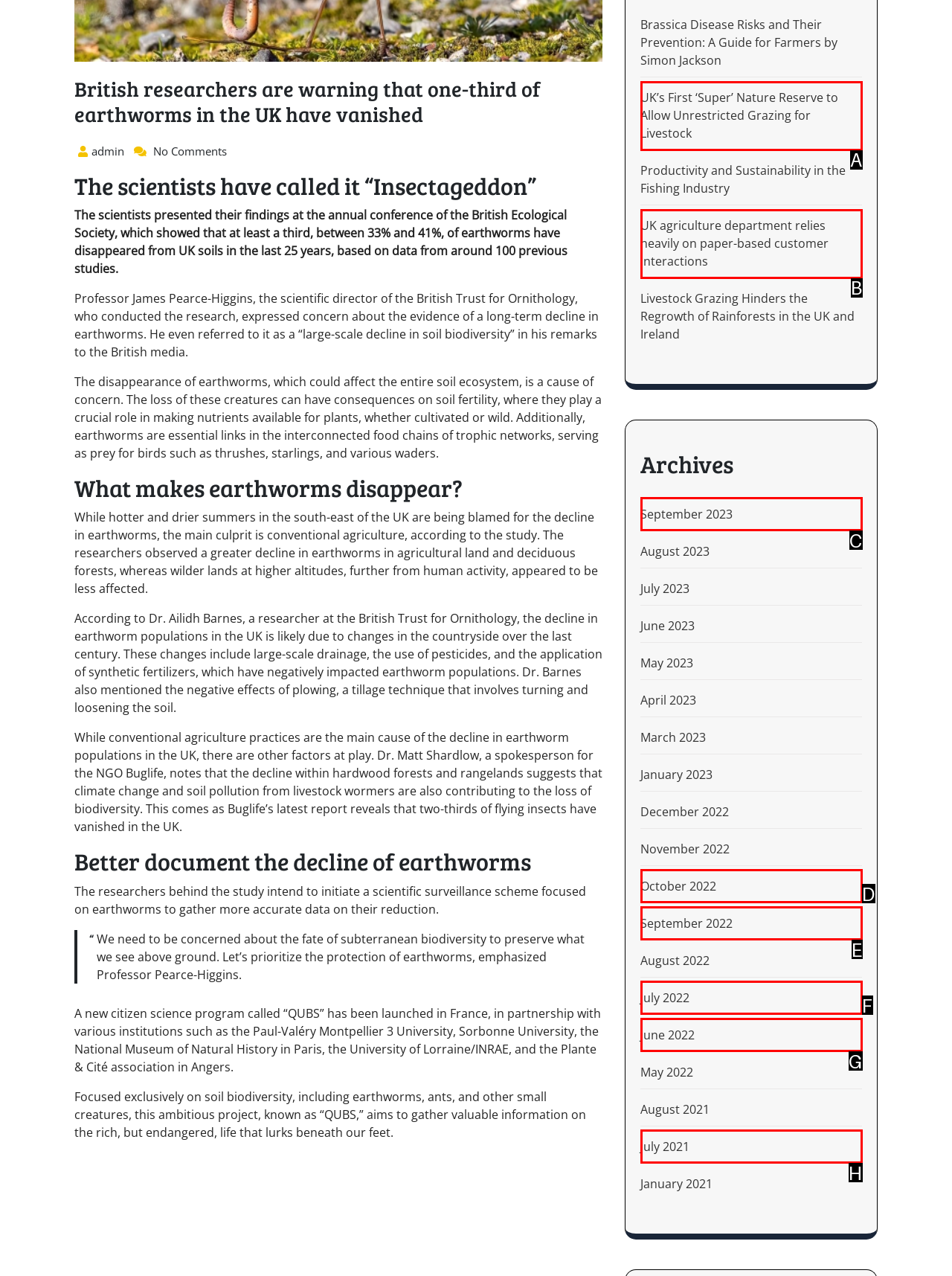Select the HTML element that corresponds to the description: July 2021. Reply with the letter of the correct option.

H